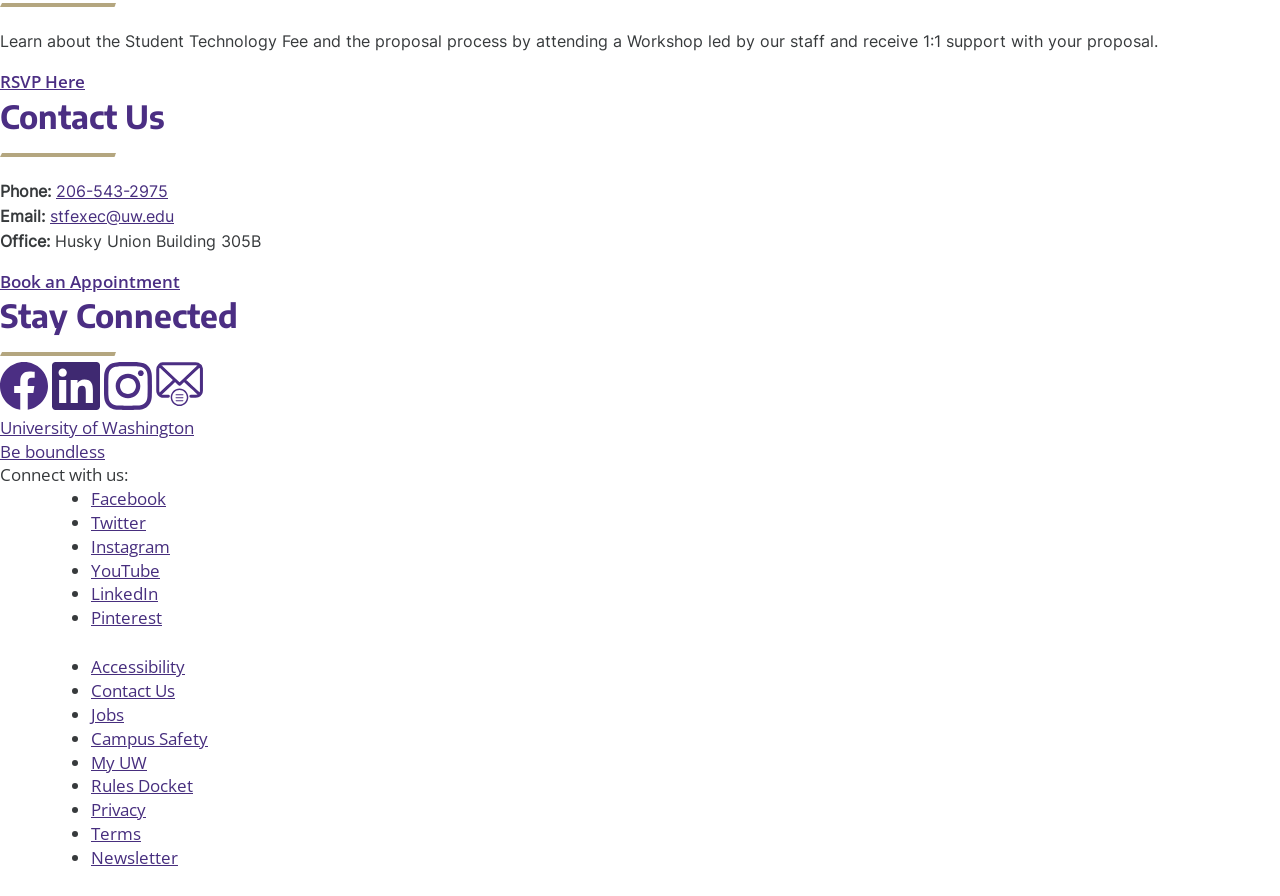What social media platforms can I connect with?
Answer with a single word or phrase by referring to the visual content.

Facebook, Twitter, Instagram, YouTube, LinkedIn, Pinterest